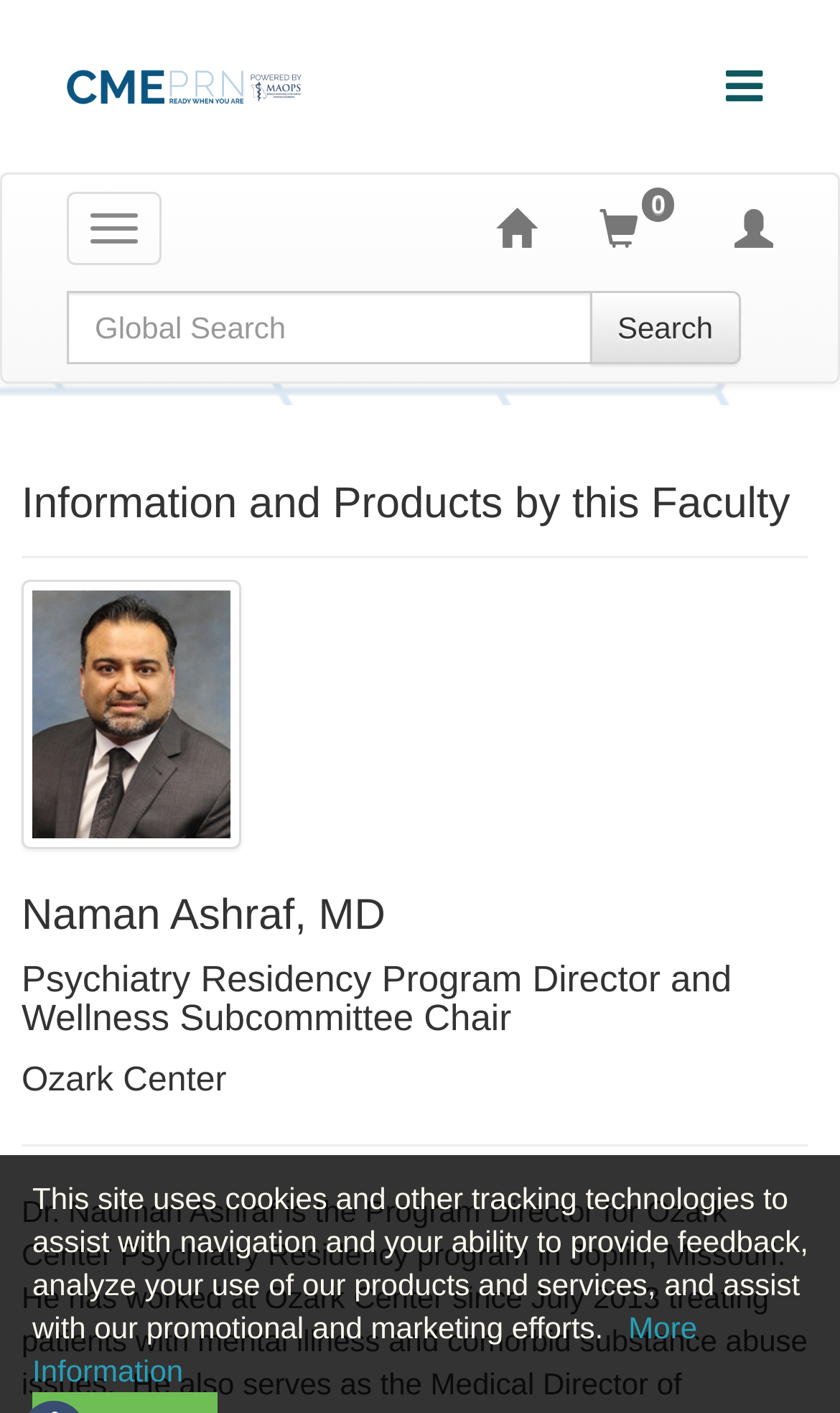How many navigation links are there?
Refer to the image and answer the question using a single word or phrase.

3